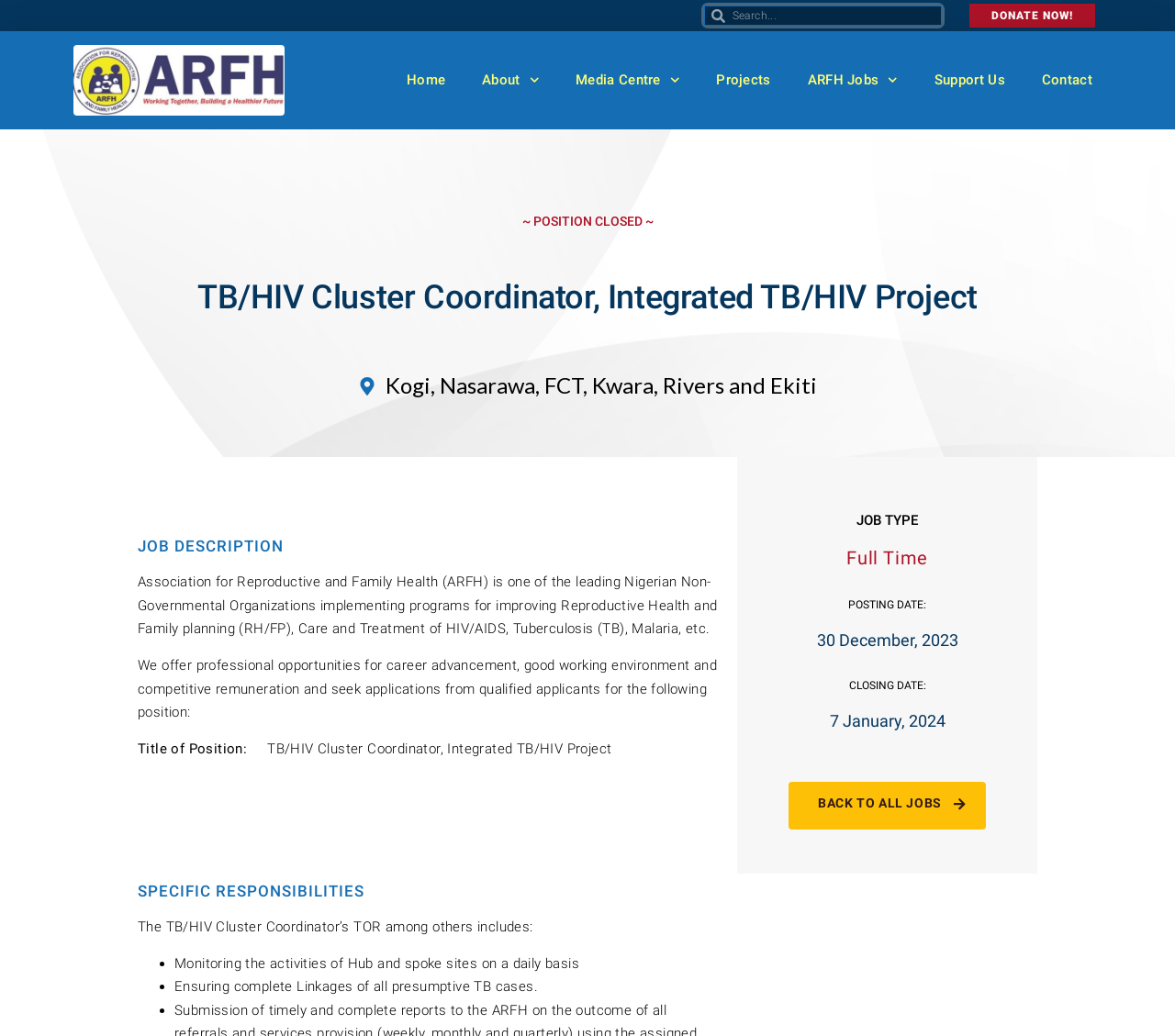Find the bounding box coordinates for the HTML element described as: "Contact". The coordinates should consist of four float values between 0 and 1, i.e., [left, top, right, bottom].

[0.871, 0.057, 0.945, 0.098]